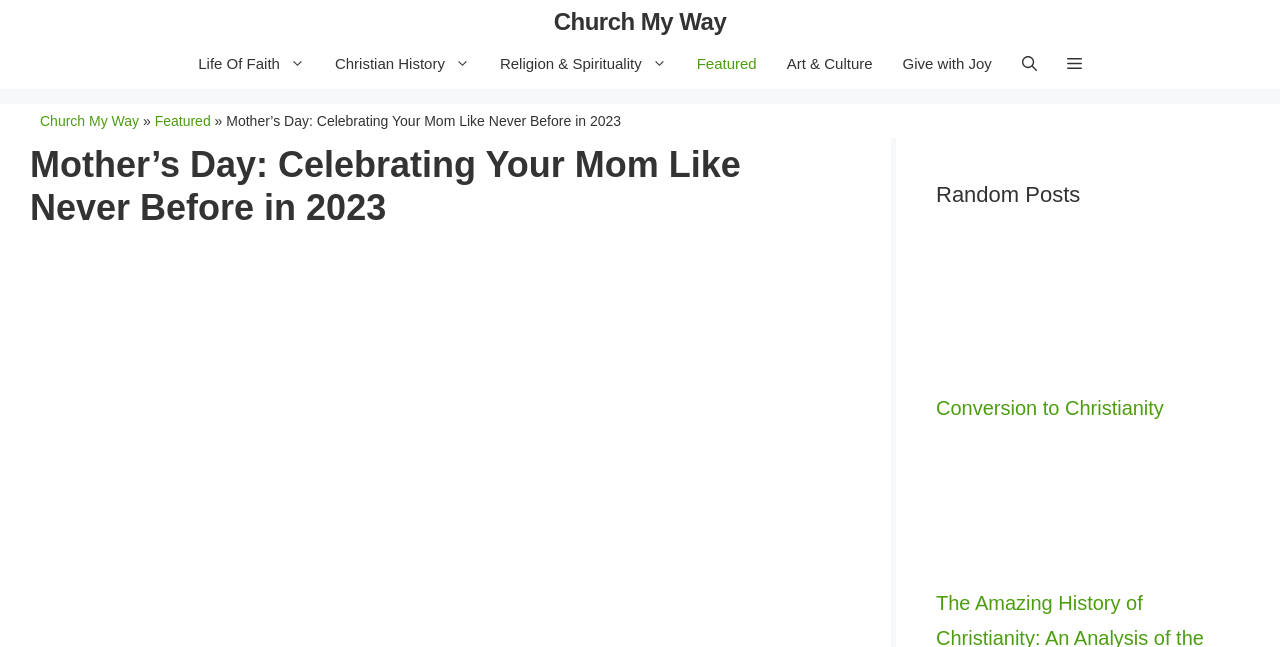Using floating point numbers between 0 and 1, provide the bounding box coordinates in the format (top-left x, top-left y, bottom-right x, bottom-right y). Locate the UI element described here: Featured

[0.121, 0.175, 0.165, 0.199]